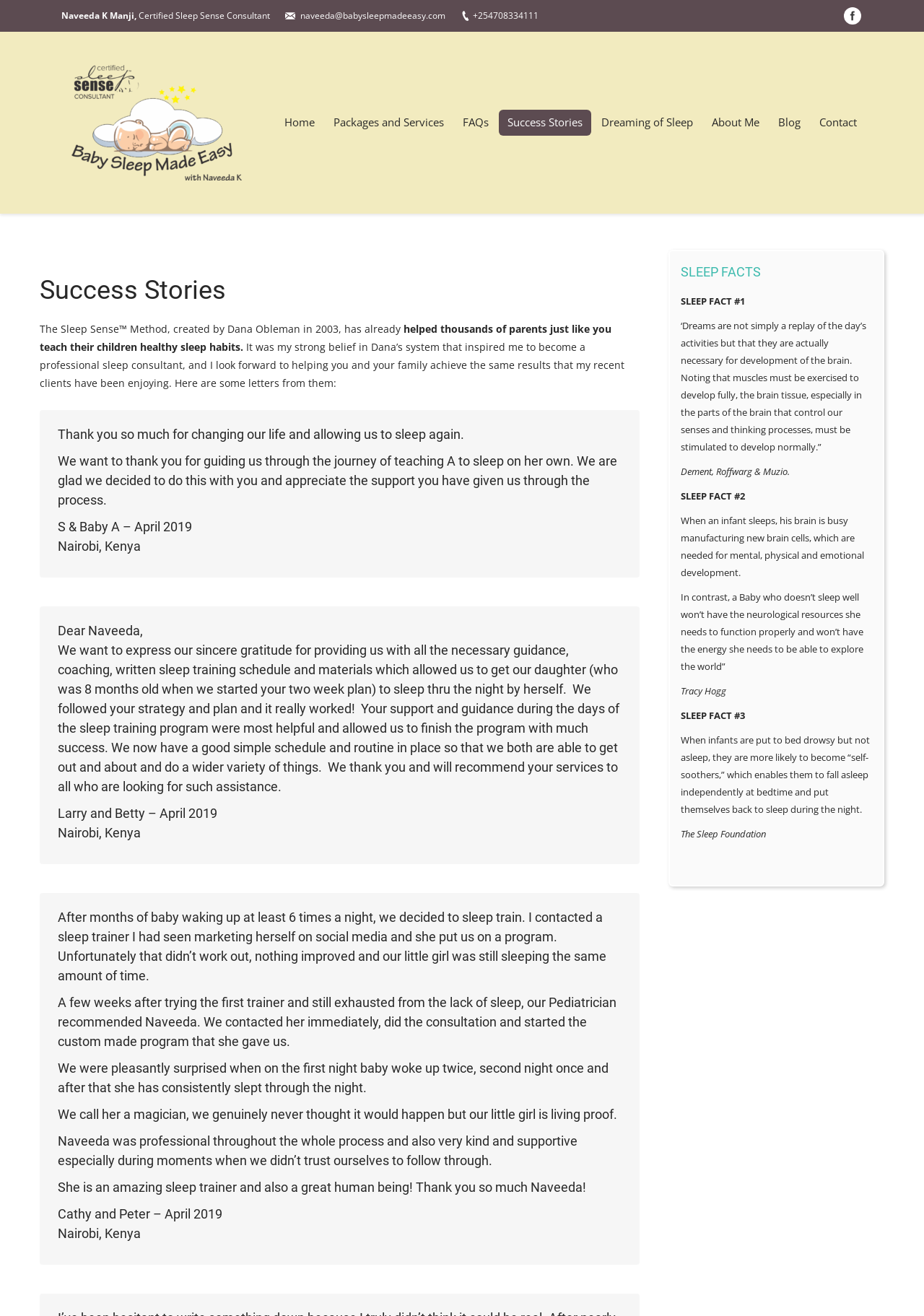Could you please study the image and provide a detailed answer to the question:
What is the purpose of the Sleep Sense method?

I inferred the answer by reading the static text element that describes the Sleep Sense method, which states that it 'has already helped thousands of parents just like you teach their children healthy sleep habits.' This suggests that the purpose of the Sleep Sense method is to teach children healthy sleep habits.